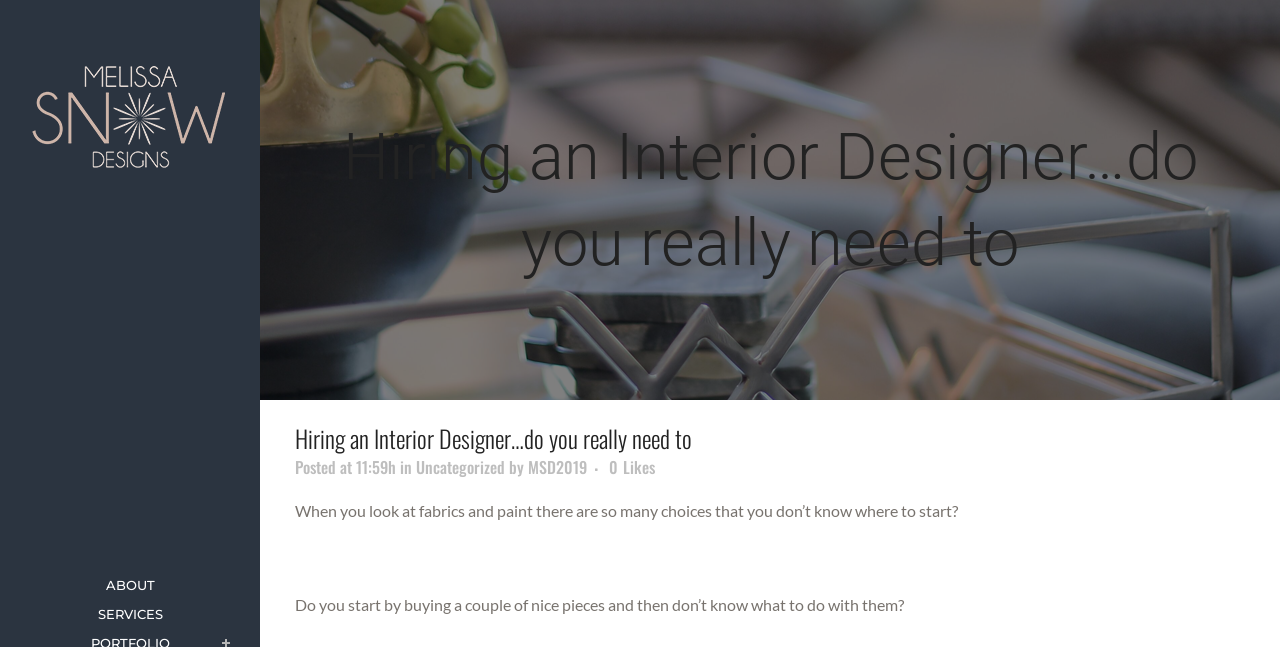What is the category of the blog post?
Look at the image and respond with a one-word or short phrase answer.

Uncategorized